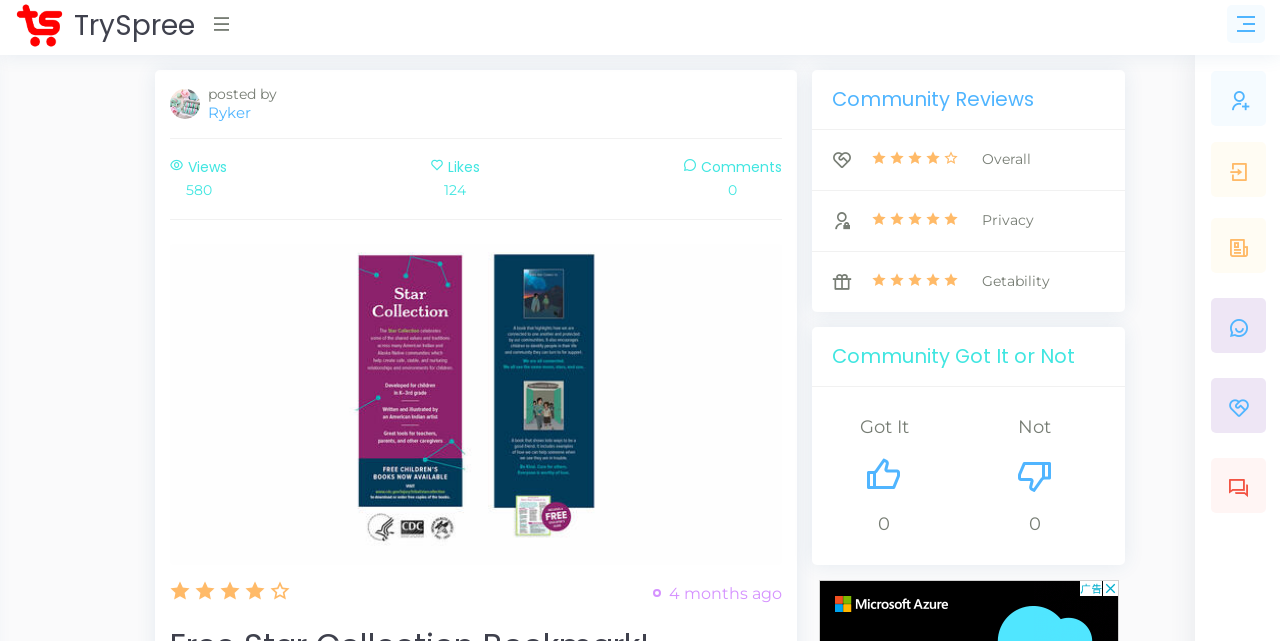Using the element description (back to text), predict the bounding box coordinates for the UI element. Provide the coordinates in (top-left x, top-left y, bottom-right x, bottom-right y) format with values ranging from 0 to 1.

None